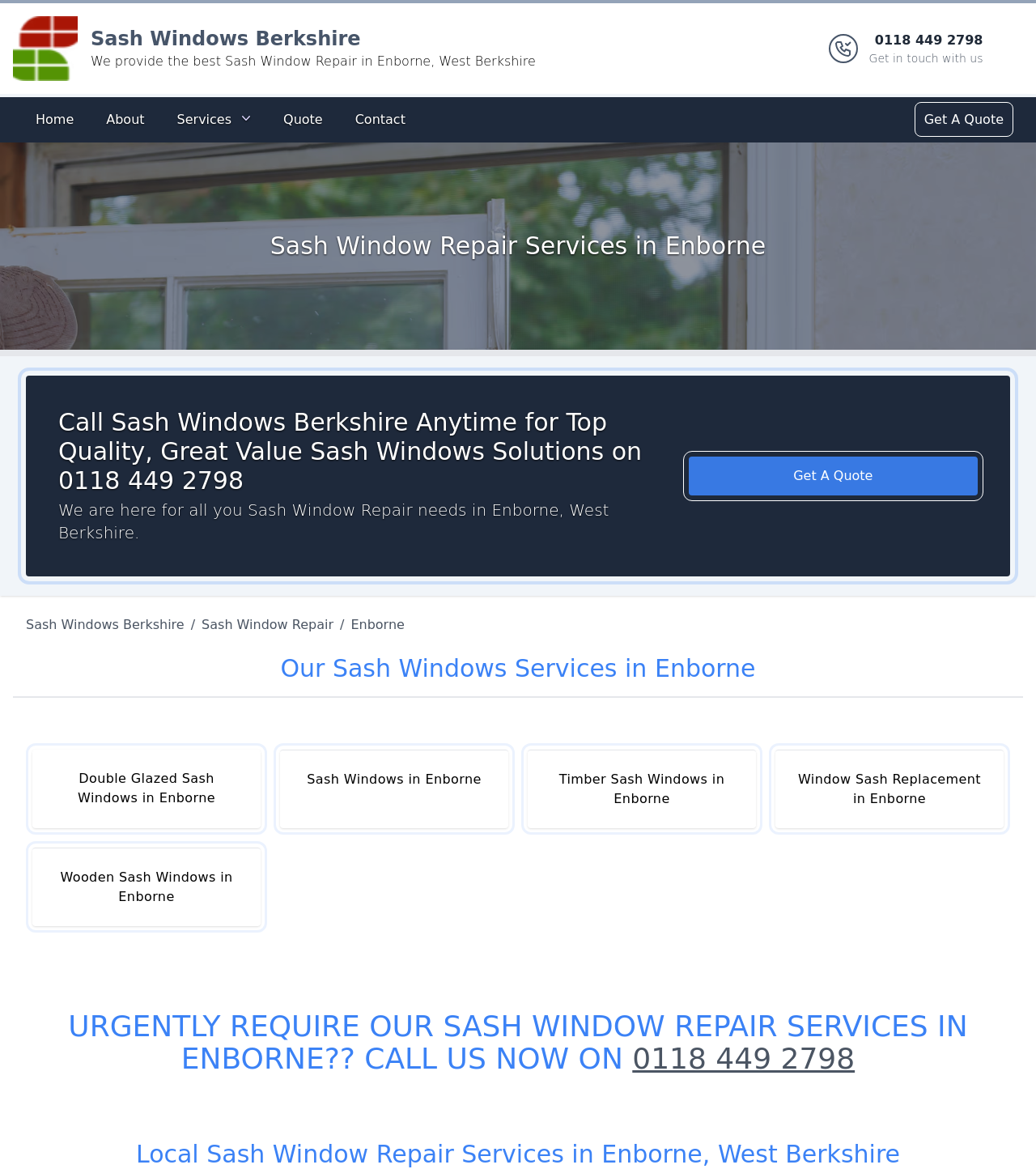Specify the bounding box coordinates of the area that needs to be clicked to achieve the following instruction: "Contact Sash Windows Berkshire".

[0.61, 0.891, 0.825, 0.92]